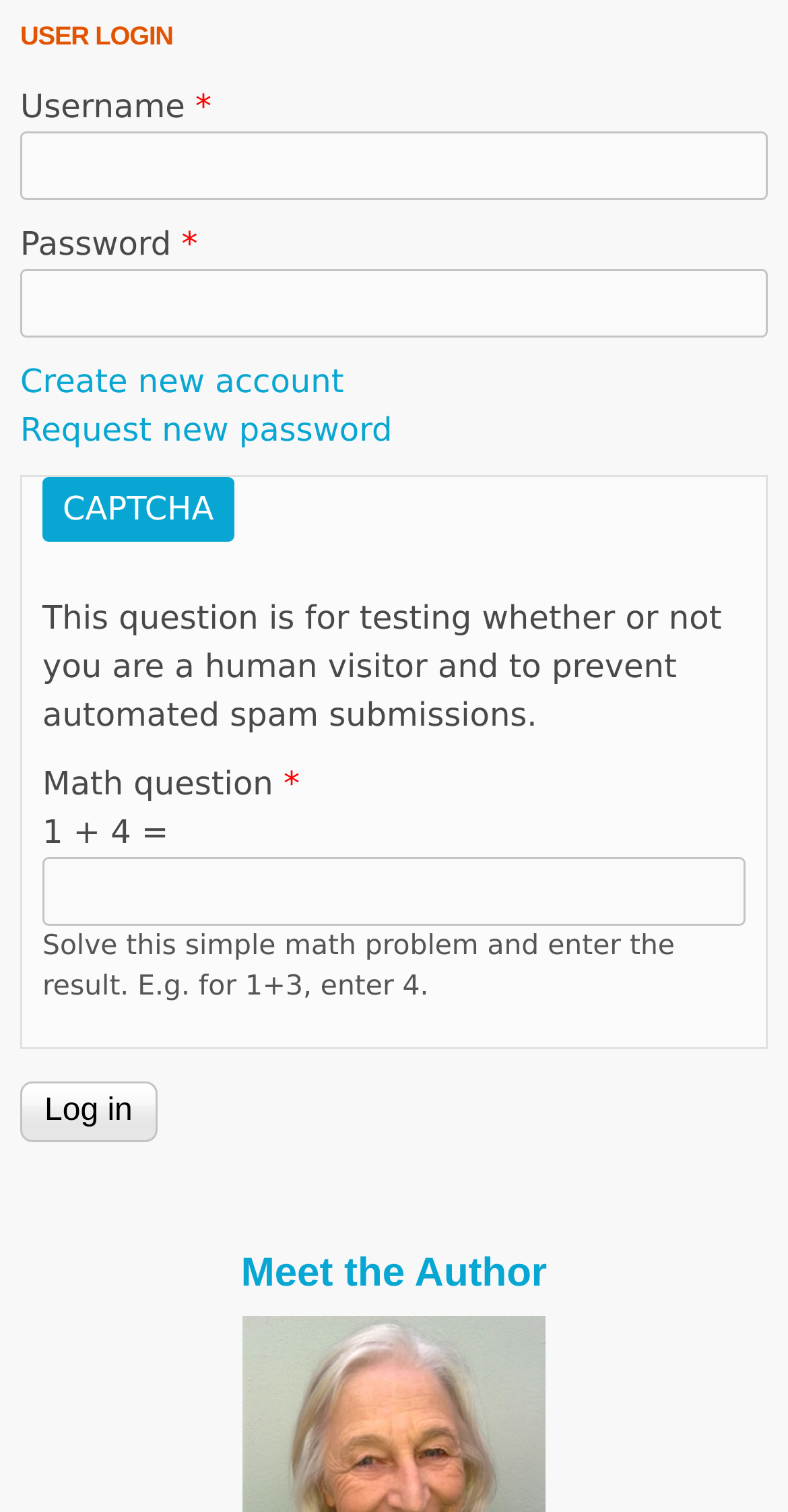What is required to log in?
Respond with a short answer, either a single word or a phrase, based on the image.

Username and password